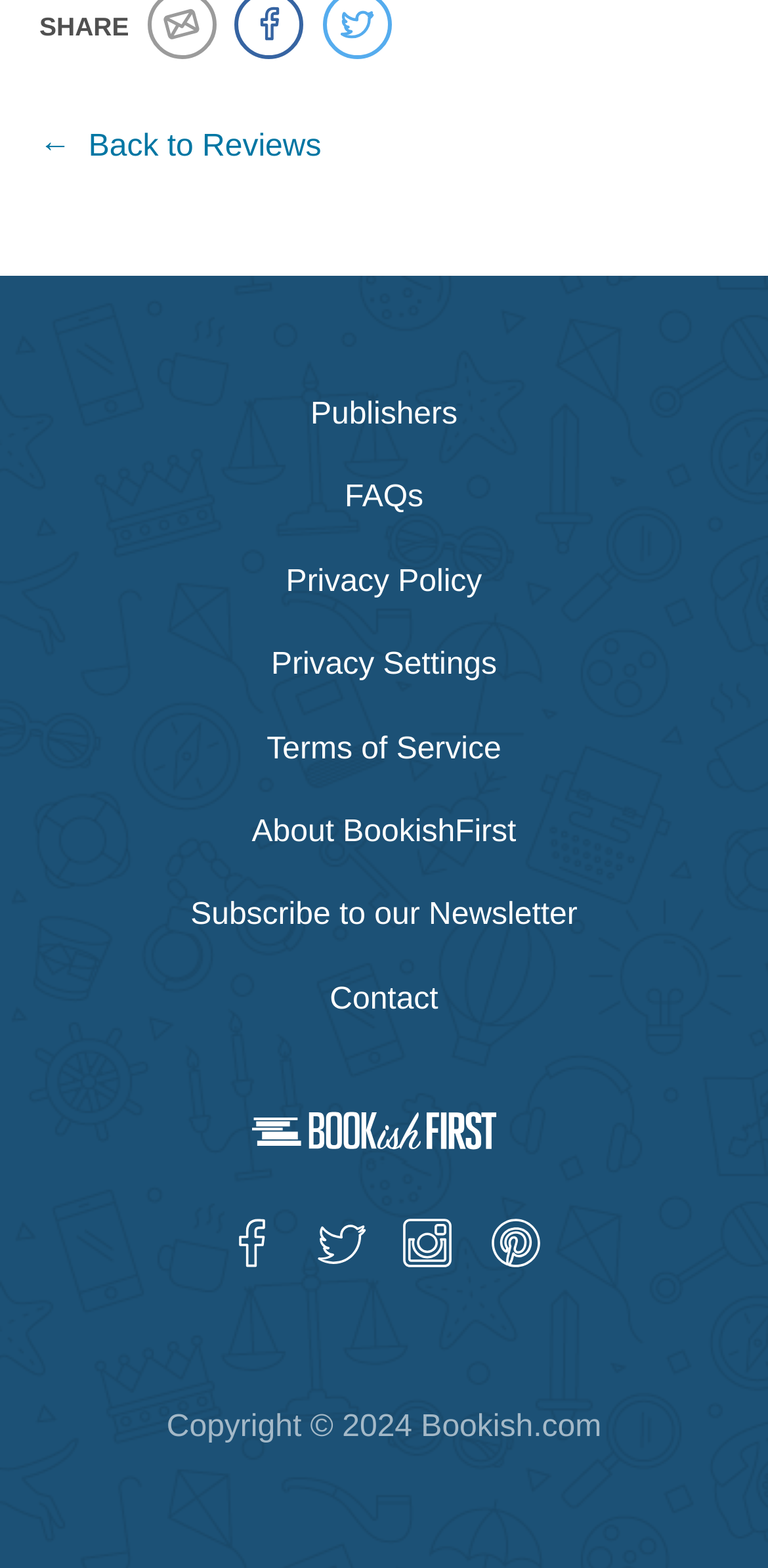Please identify the bounding box coordinates of the element that needs to be clicked to execute the following command: "Visit the FAQs page". Provide the bounding box using four float numbers between 0 and 1, formatted as [left, top, right, bottom].

[0.449, 0.307, 0.551, 0.328]